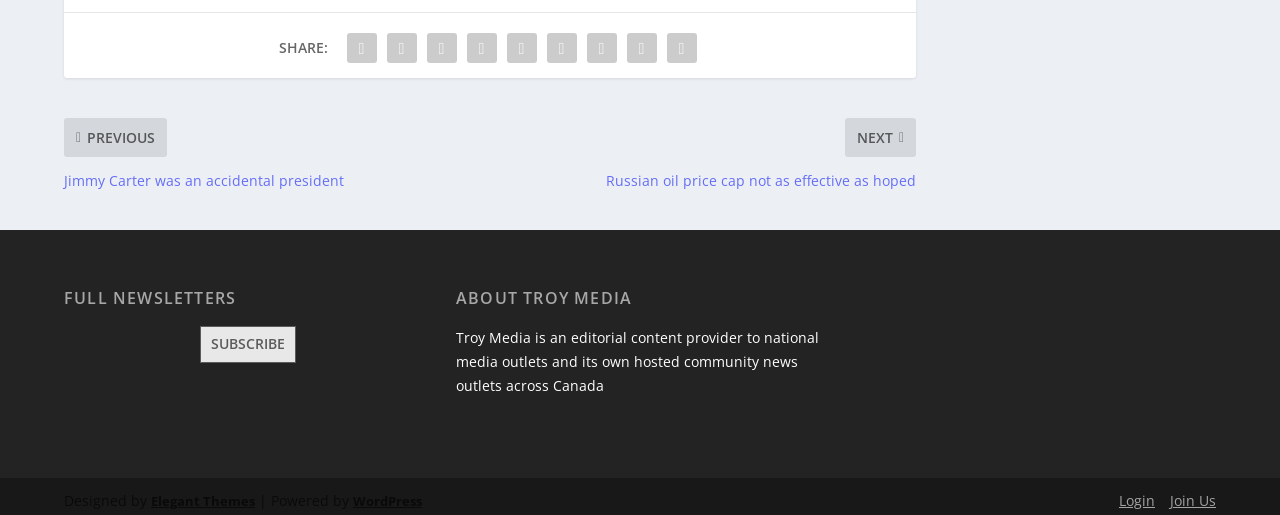Determine the bounding box coordinates of the section to be clicked to follow the instruction: "Login to the website". The coordinates should be given as four float numbers between 0 and 1, formatted as [left, top, right, bottom].

[0.874, 0.935, 0.902, 0.972]